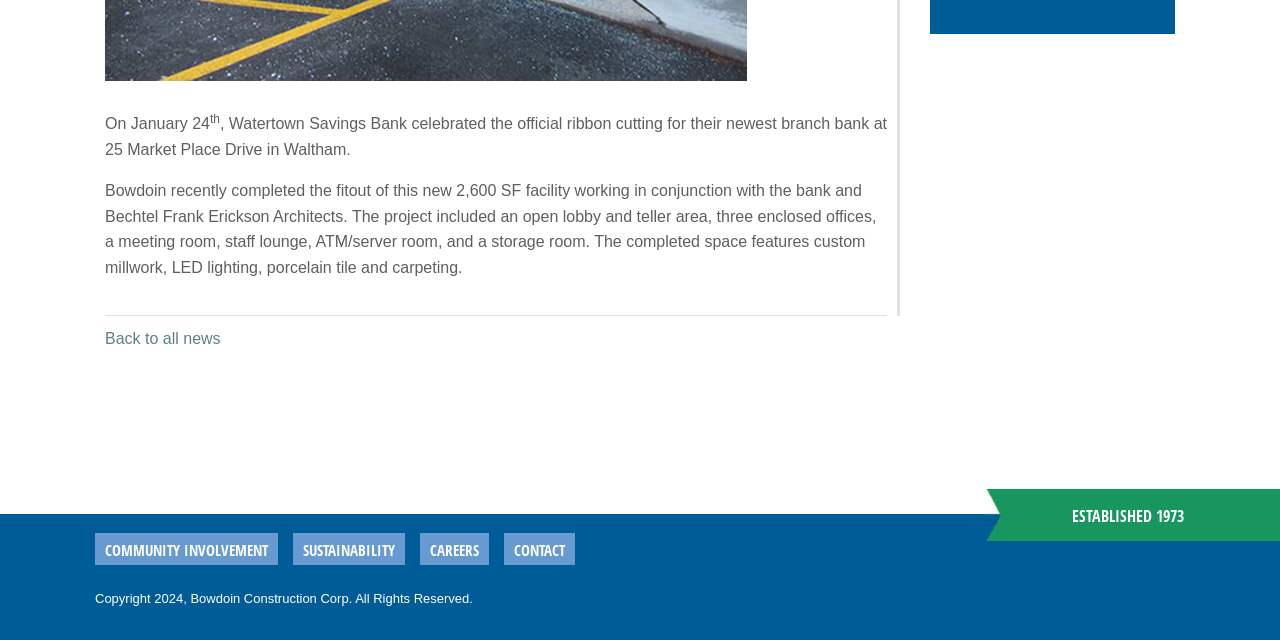Identify the bounding box of the HTML element described as: "Contact".

[0.394, 0.833, 0.449, 0.883]